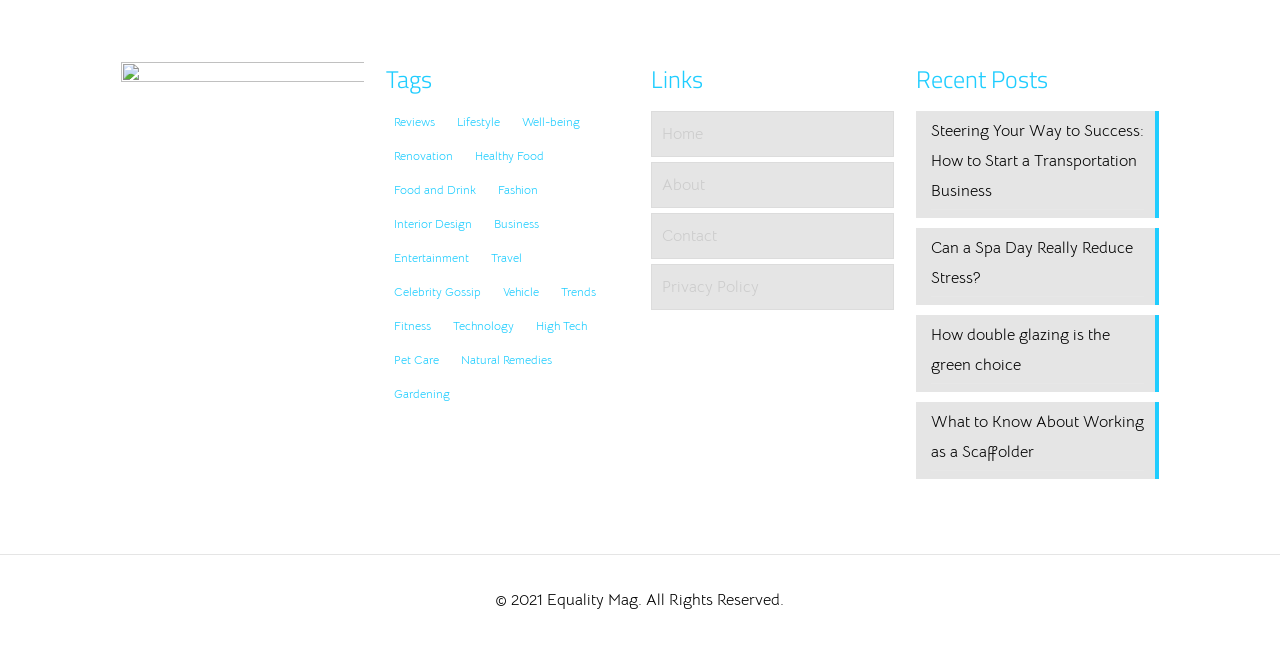Provide the bounding box coordinates for the area that should be clicked to complete the instruction: "Go to the 'Home' page".

[0.508, 0.172, 0.699, 0.243]